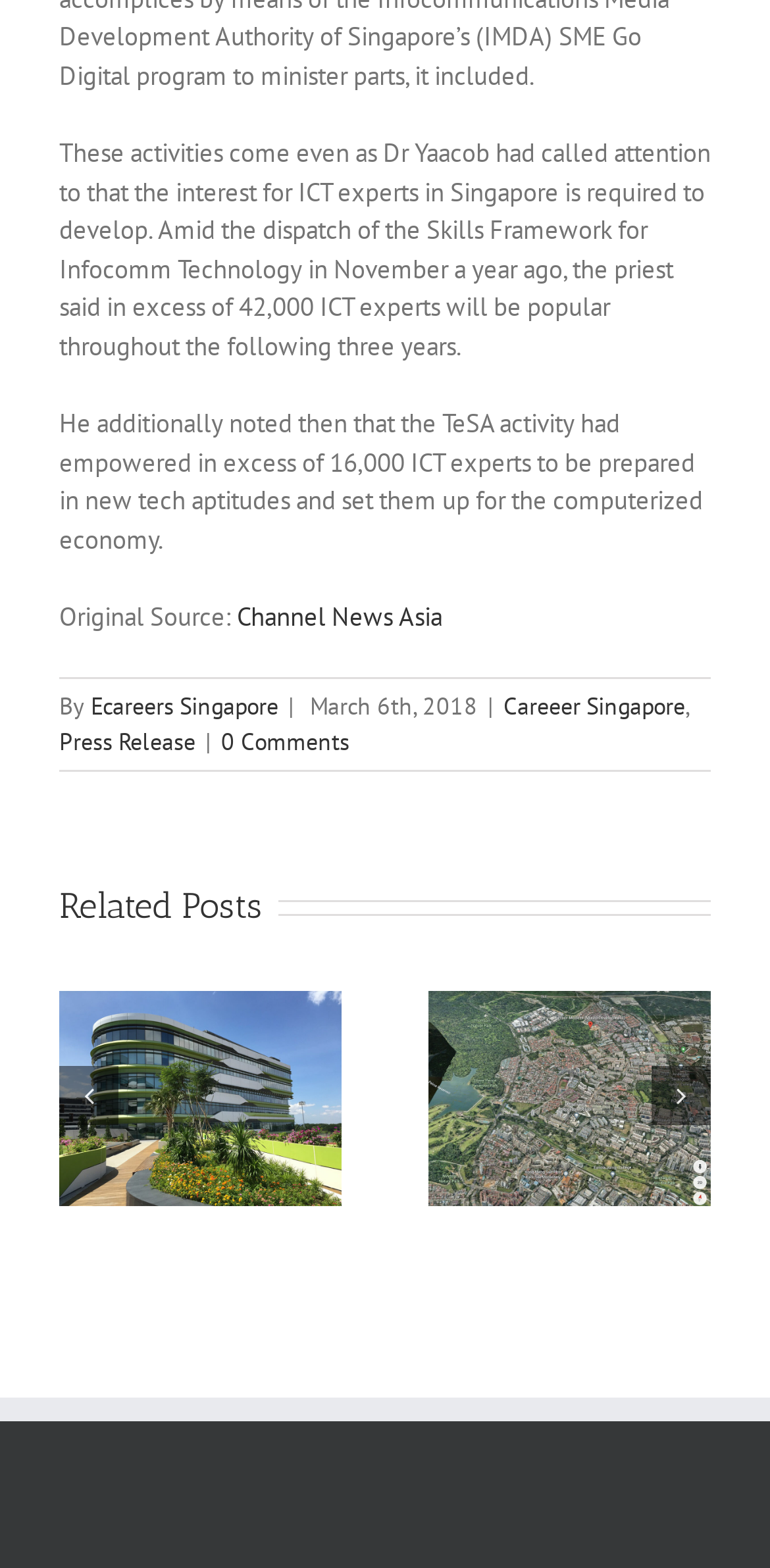Use one word or a short phrase to answer the question provided: 
What is the text before 'Original Source:'?

He additionally noted then that the TeSA activity had enabled in excess of 16,000 ICT experts to be prepared in new tech aptitudes and set them up for the computerized economy.